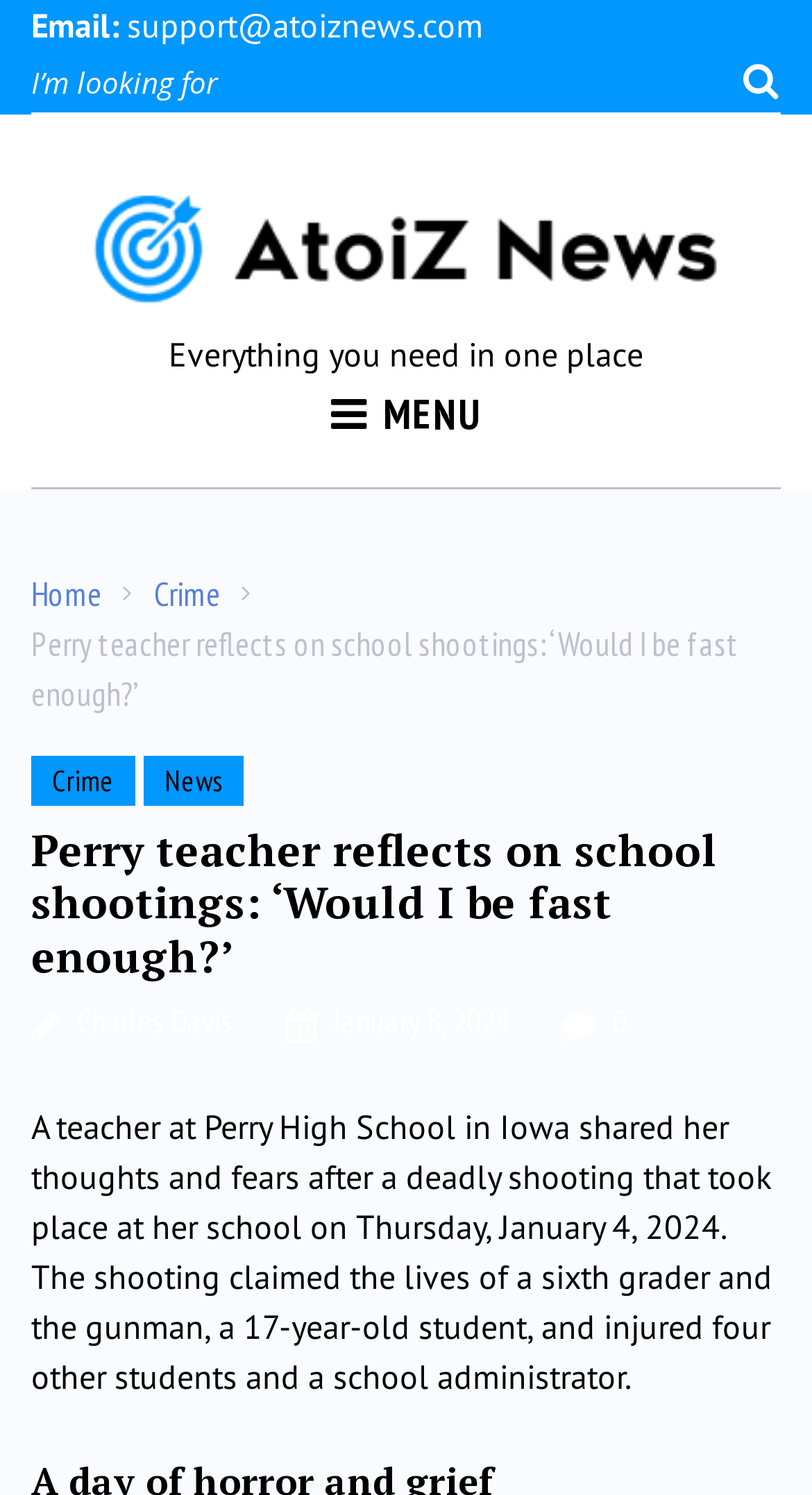Find the coordinates for the bounding box of the element with this description: "Crime".

[0.19, 0.382, 0.272, 0.41]